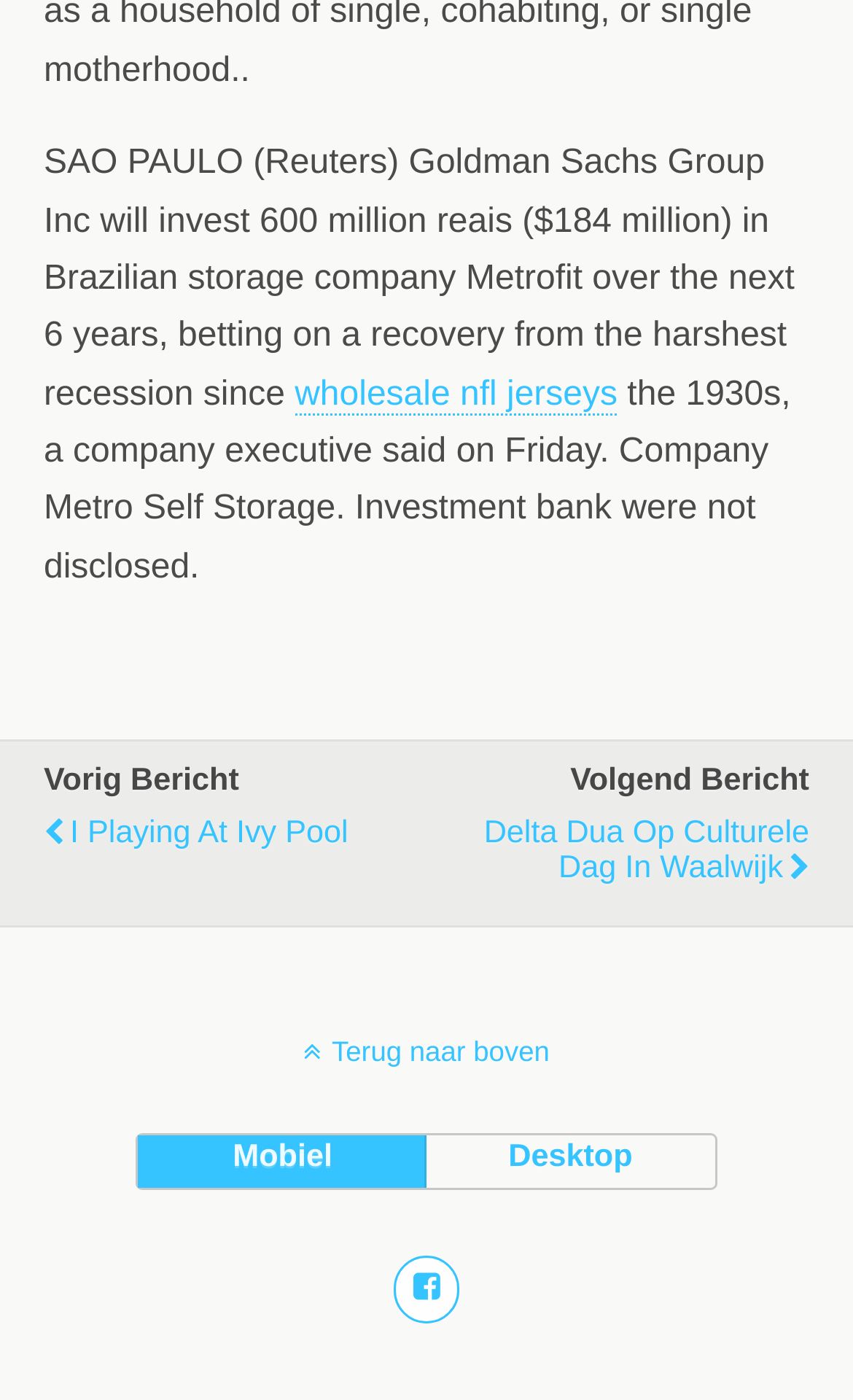Locate the bounding box of the UI element described in the following text: "I playing at ivy Pool".

[0.051, 0.571, 0.491, 0.621]